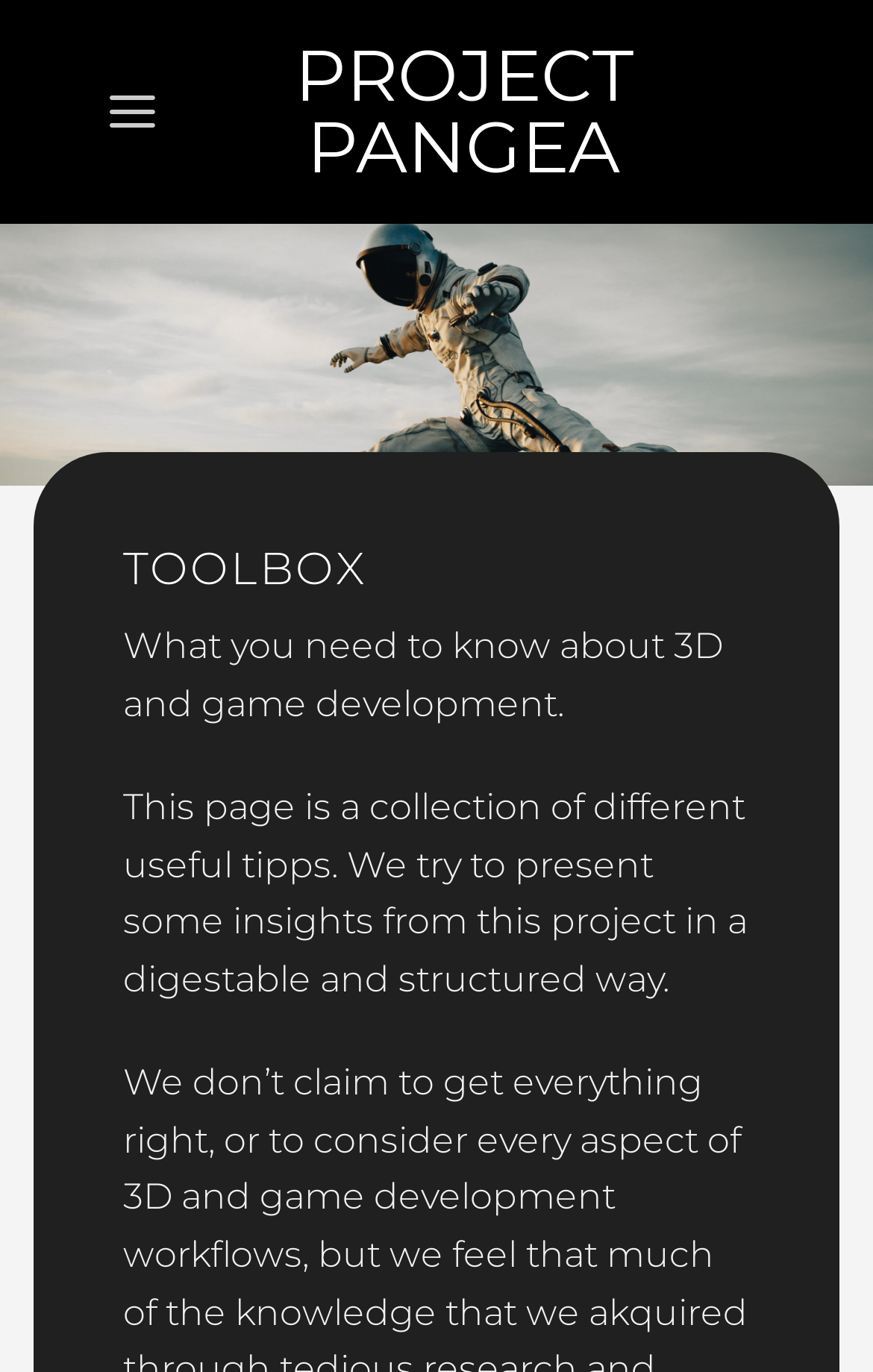From the webpage screenshot, predict the bounding box coordinates (top-left x, top-left y, bottom-right x, bottom-right y) for the UI element described here: Project Pangea

[0.221, 0.029, 0.841, 0.134]